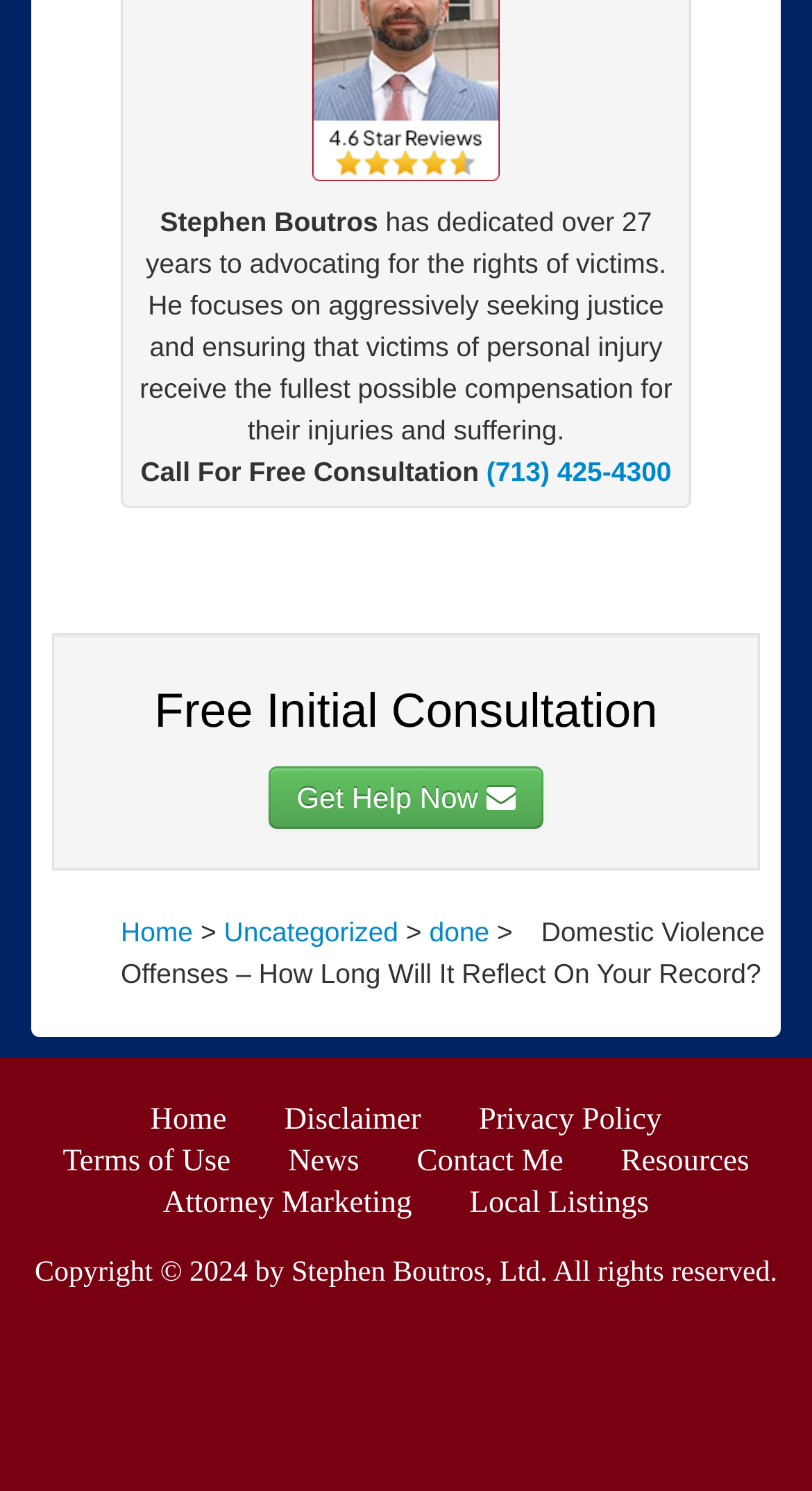What is the call-to-action on the webpage?
Please provide an in-depth and detailed response to the question.

I found the call-to-action by looking at the link element with the text 'Get Help Now' which is located below the 'Free Initial Consultation' heading.